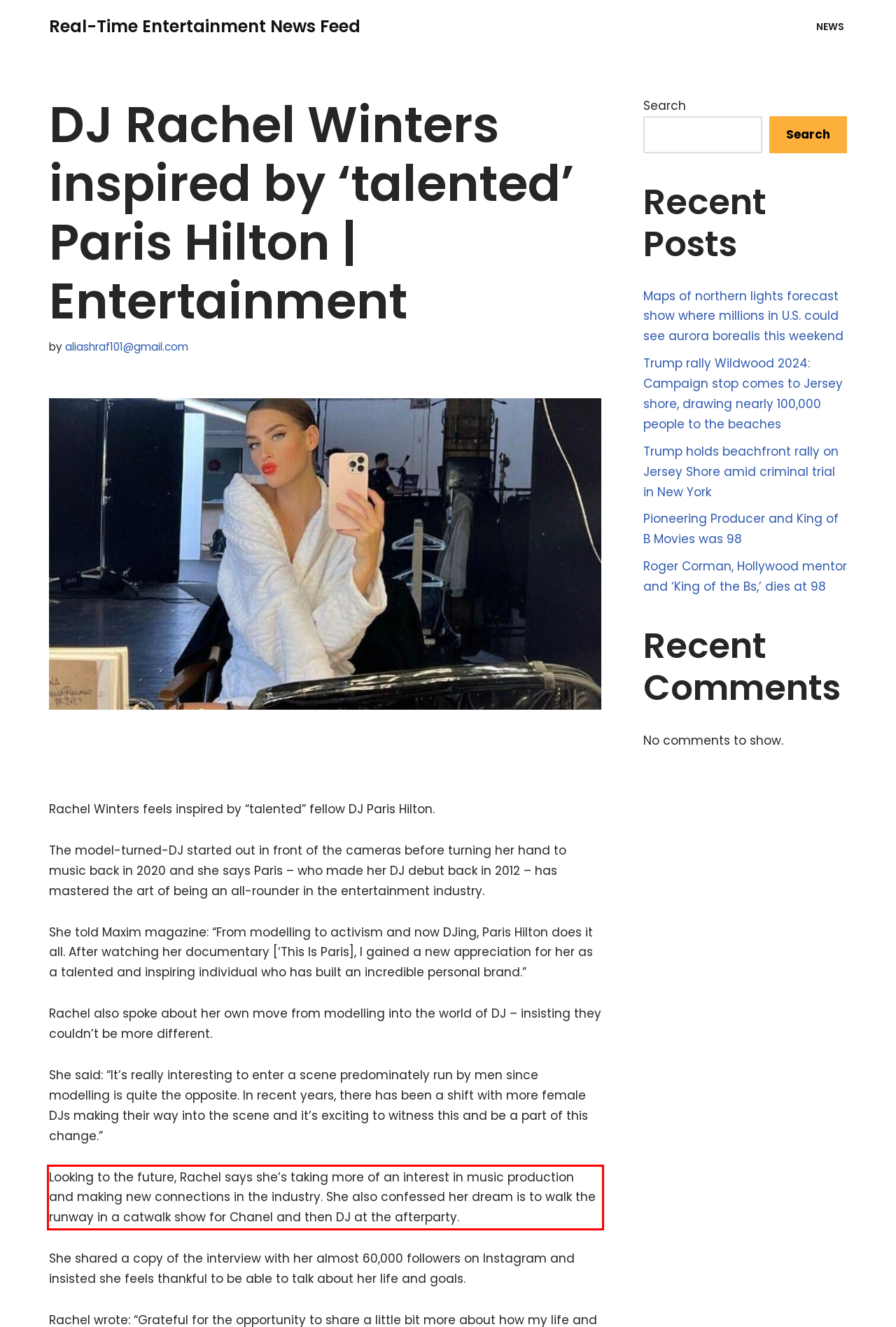Please take the screenshot of the webpage, find the red bounding box, and generate the text content that is within this red bounding box.

Looking to the future, Rachel says she’s taking more of an interest in music production and making new connections in the industry. She also confessed her dream is to walk the runway in a catwalk show for Chanel and then DJ at the afterparty.